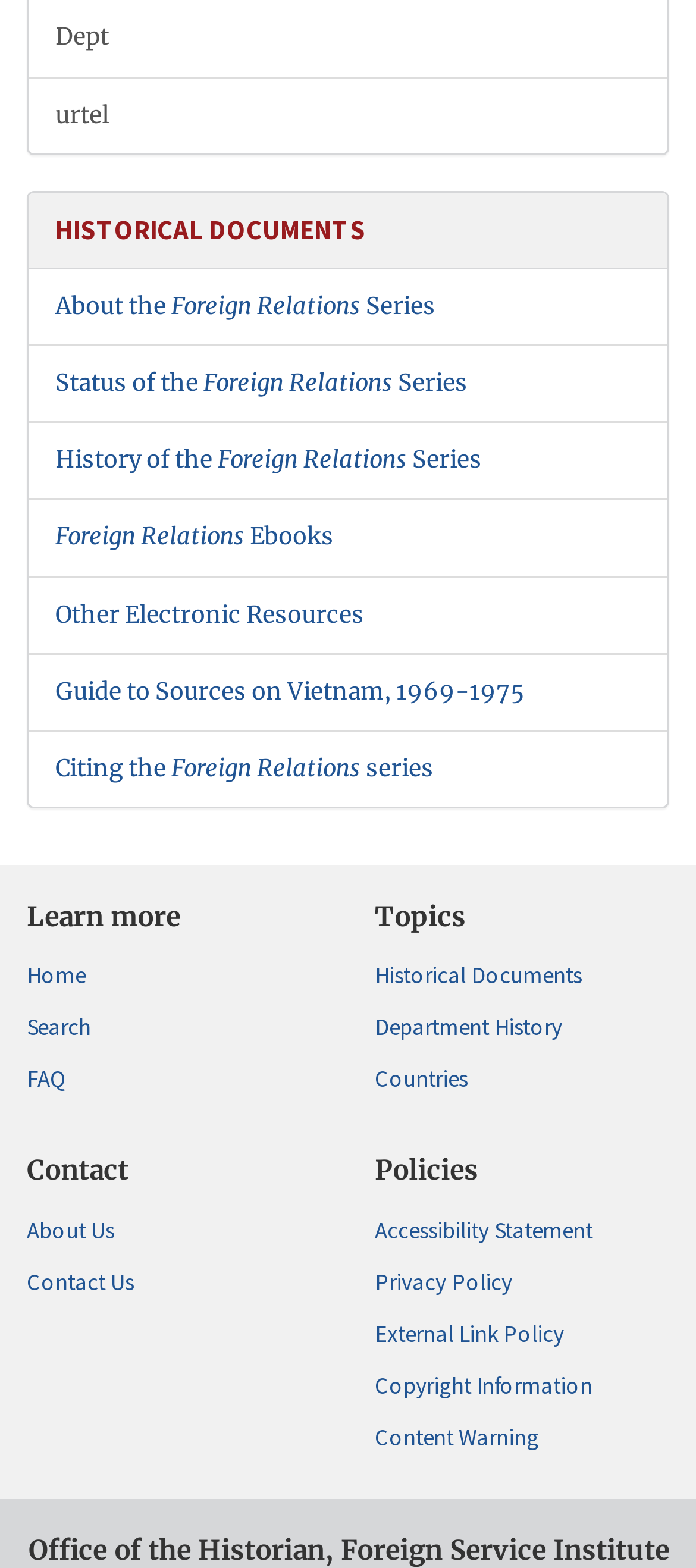Mark the bounding box of the element that matches the following description: "parent_node: Your Essay Helper".

None